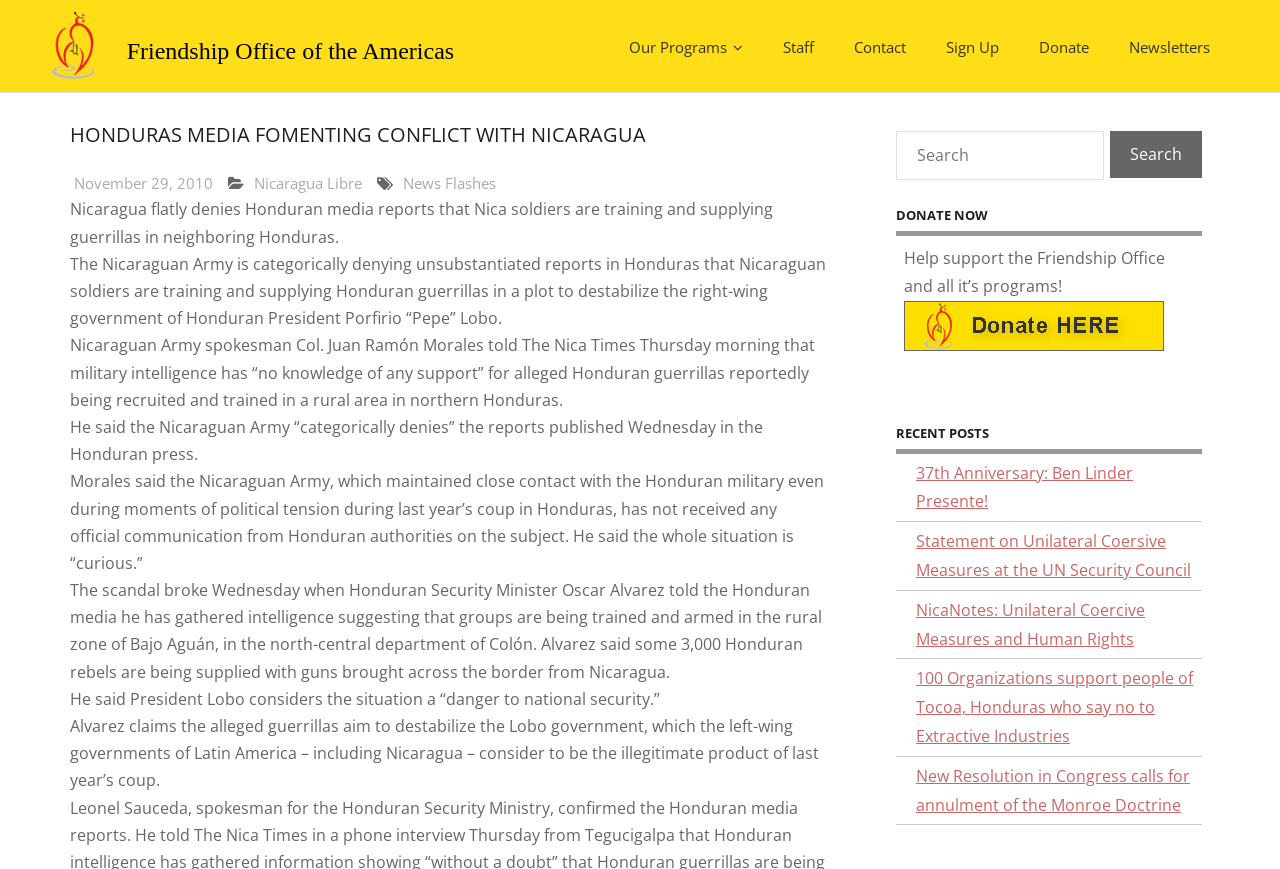Create a detailed narrative describing the layout and content of the webpage.

The webpage is about the Friendship Office of the Americas, with a focus on a specific news article titled "Honduras media fomenting conflict with Nicaragua". At the top left, there is a logo of the Friendship Office of the Americas, accompanied by a link to the organization's homepage. 

Below the logo, there is a navigation menu with links to various sections of the website, including "Our Programs", "Staff", "Contact", "Sign Up", "Donate", and "Newsletters". 

The main content of the webpage is divided into two columns. The left column contains the news article, which is headed by a title and a date, "November 29, 2010". The article discusses Nicaragua's denial of Honduran media reports that Nicaraguan soldiers are training and supplying guerrillas in Honduras. The article cites statements from Nicaraguan Army spokesman Col. Juan Ramón Morales and Honduran Security Minister Oscar Alvarez.

The right column contains three sections. The top section has a search bar with a "Search" button. Below the search bar, there is a "DONATE NOW" section with a call to action to support the Friendship Office and its programs. There is also a "RECENT POSTS" section that lists five recent news articles with links to each article.